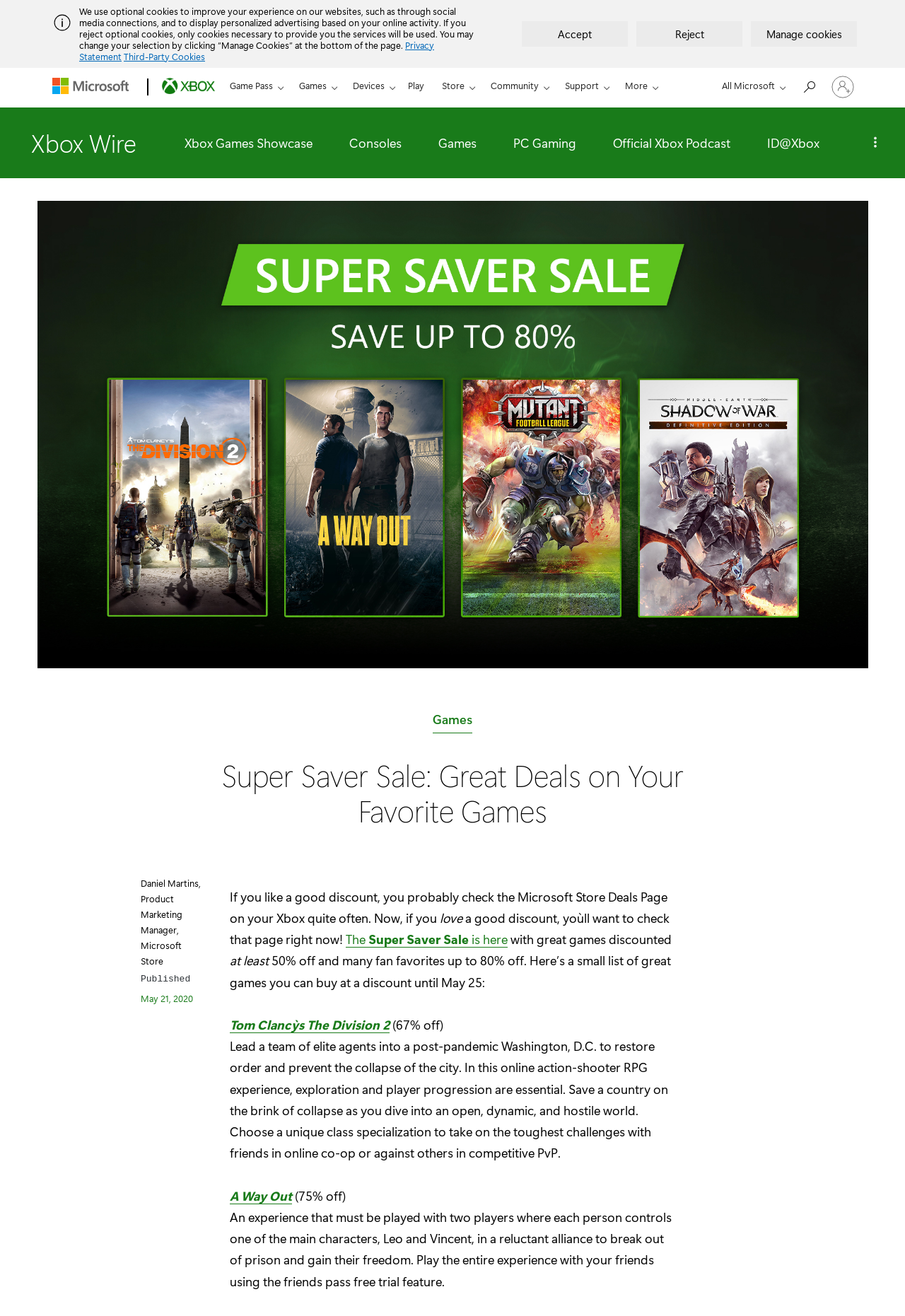Find the bounding box coordinates for the area you need to click to carry out the instruction: "Sign in to your account". The coordinates should be four float numbers between 0 and 1, indicated as [left, top, right, bottom].

[0.912, 0.053, 0.95, 0.079]